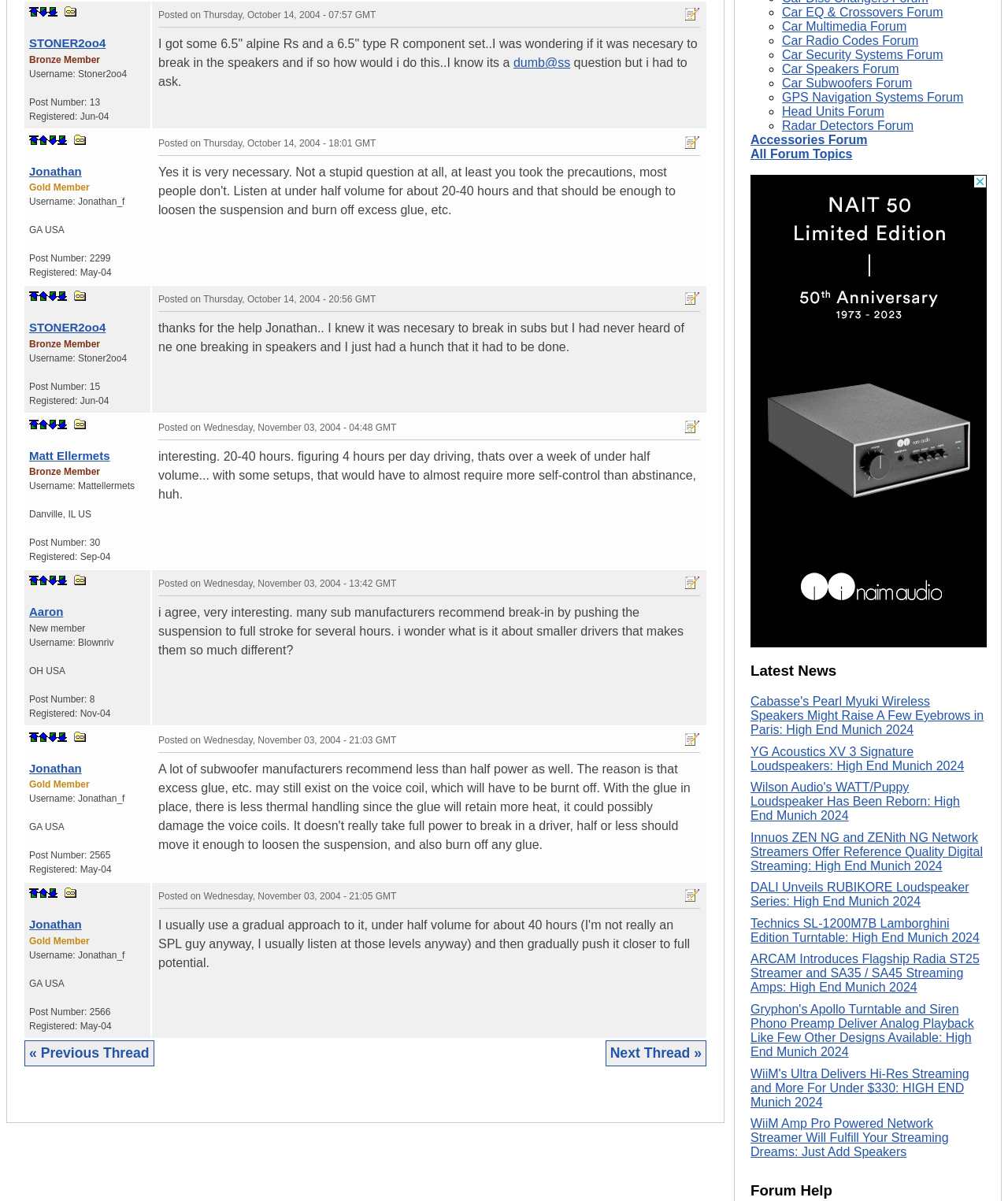Find the bounding box of the UI element described as follows: "Car Subwoofers Forum".

[0.776, 0.064, 0.905, 0.075]